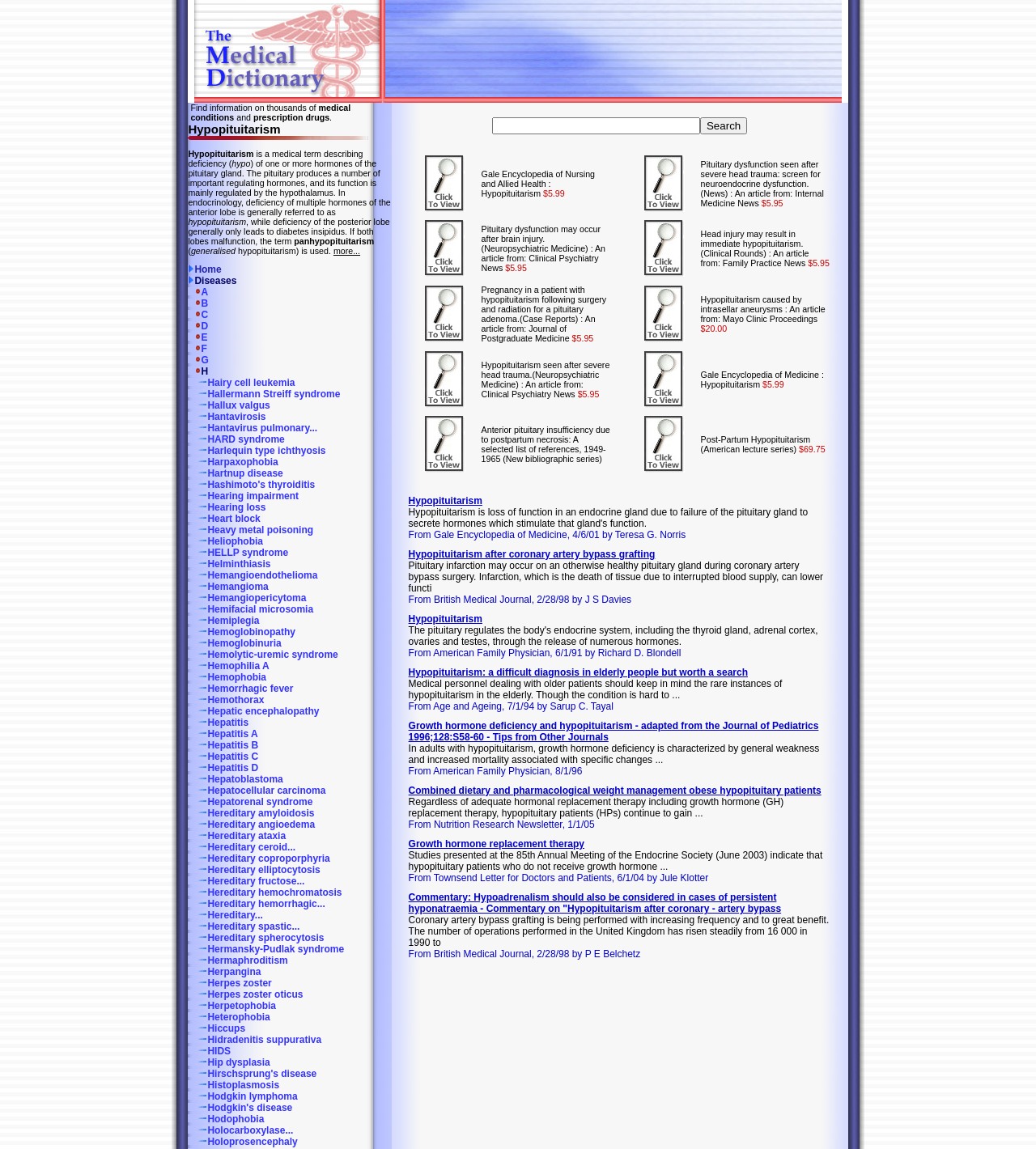Please predict the bounding box coordinates of the element's region where a click is necessary to complete the following instruction: "Click on the 'Home' link". The coordinates should be represented by four float numbers between 0 and 1, i.e., [left, top, right, bottom].

[0.182, 0.23, 0.214, 0.24]